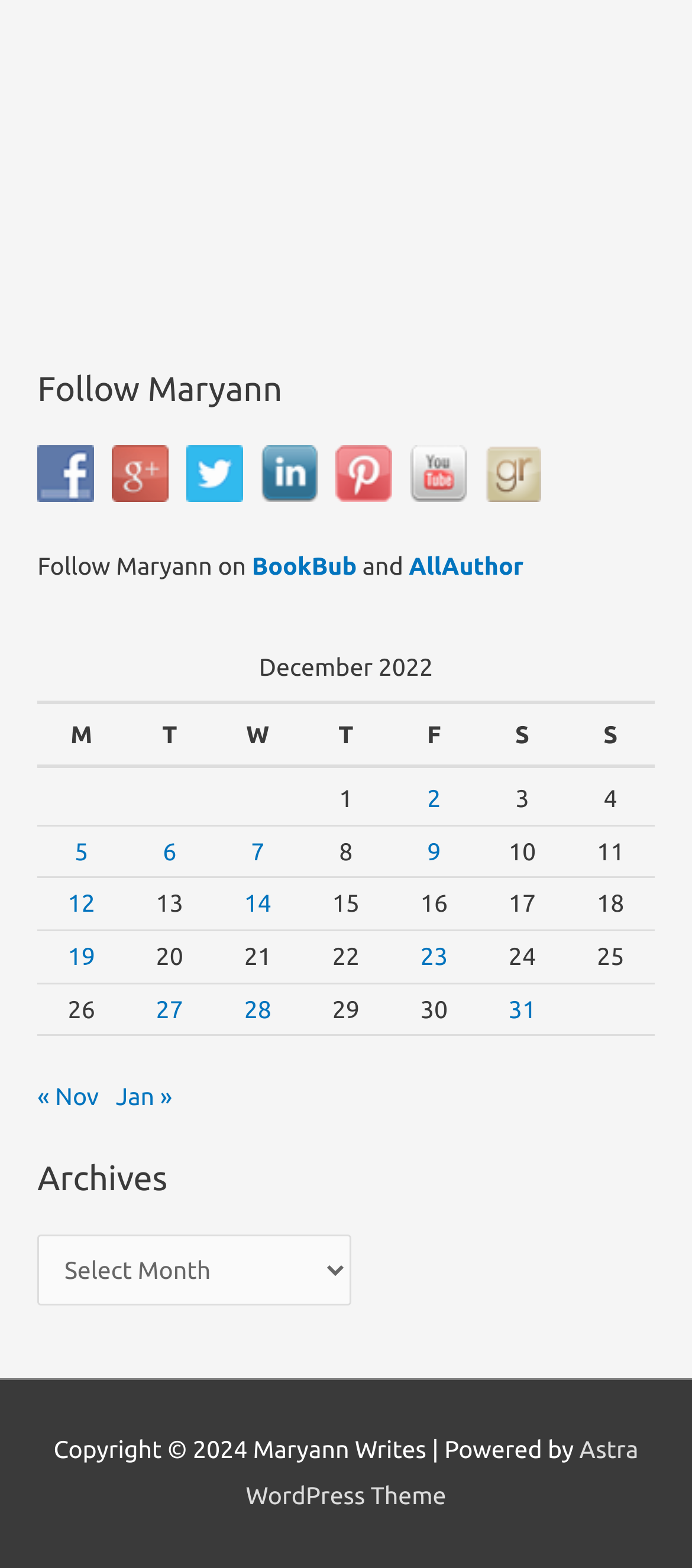Point out the bounding box coordinates of the section to click in order to follow this instruction: "View recent changes".

None